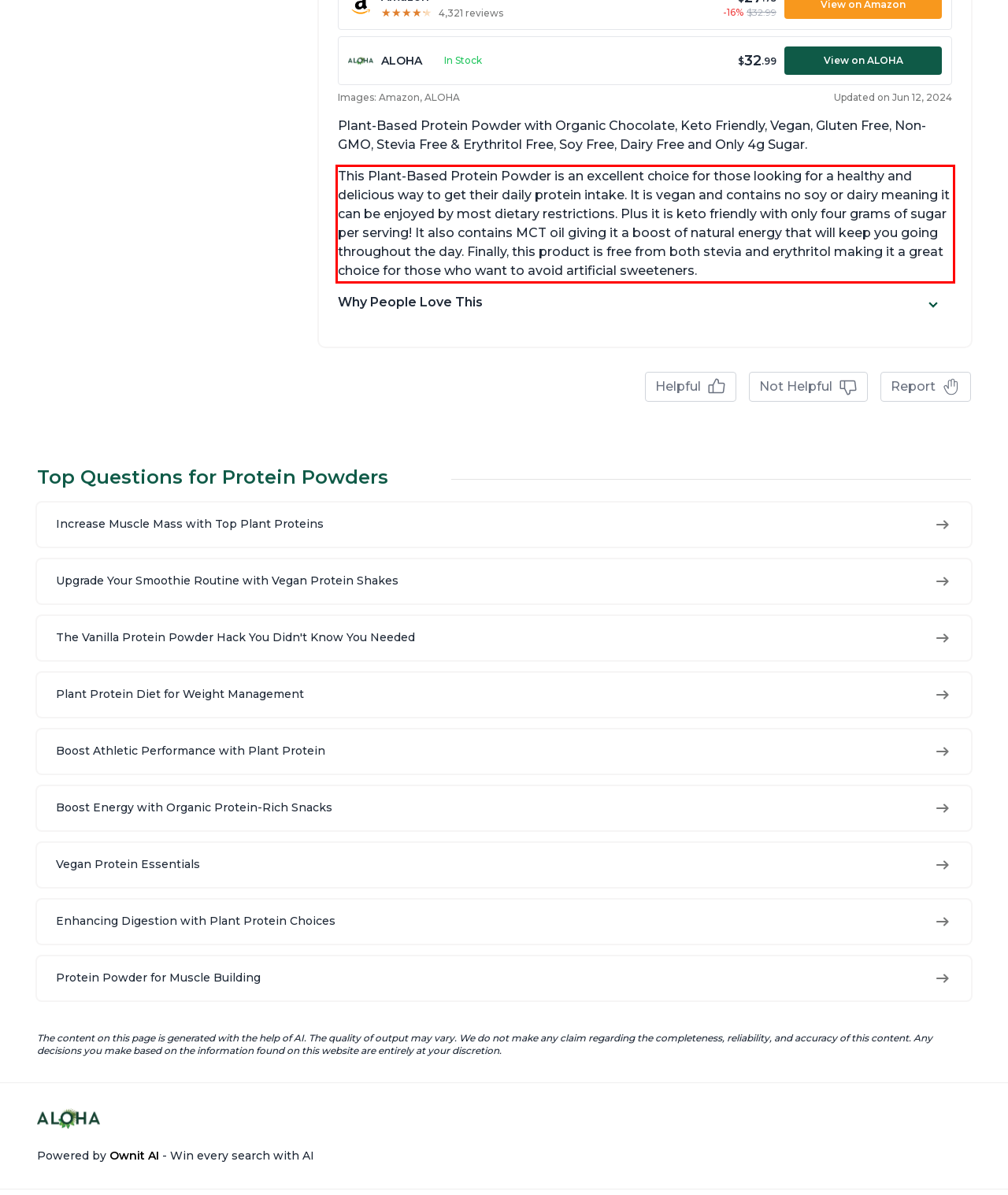Using OCR, extract the text content found within the red bounding box in the given webpage screenshot.

This Plant-Based Protein Powder is an excellent choice for those looking for a healthy and delicious way to get their daily protein intake. It is vegan and contains no soy or dairy meaning it can be enjoyed by most dietary restrictions. Plus it is keto friendly with only four grams of sugar per serving! It also contains MCT oil giving it a boost of natural energy that will keep you going throughout the day. Finally, this product is free from both stevia and erythritol making it a great choice for those who want to avoid artificial sweeteners.